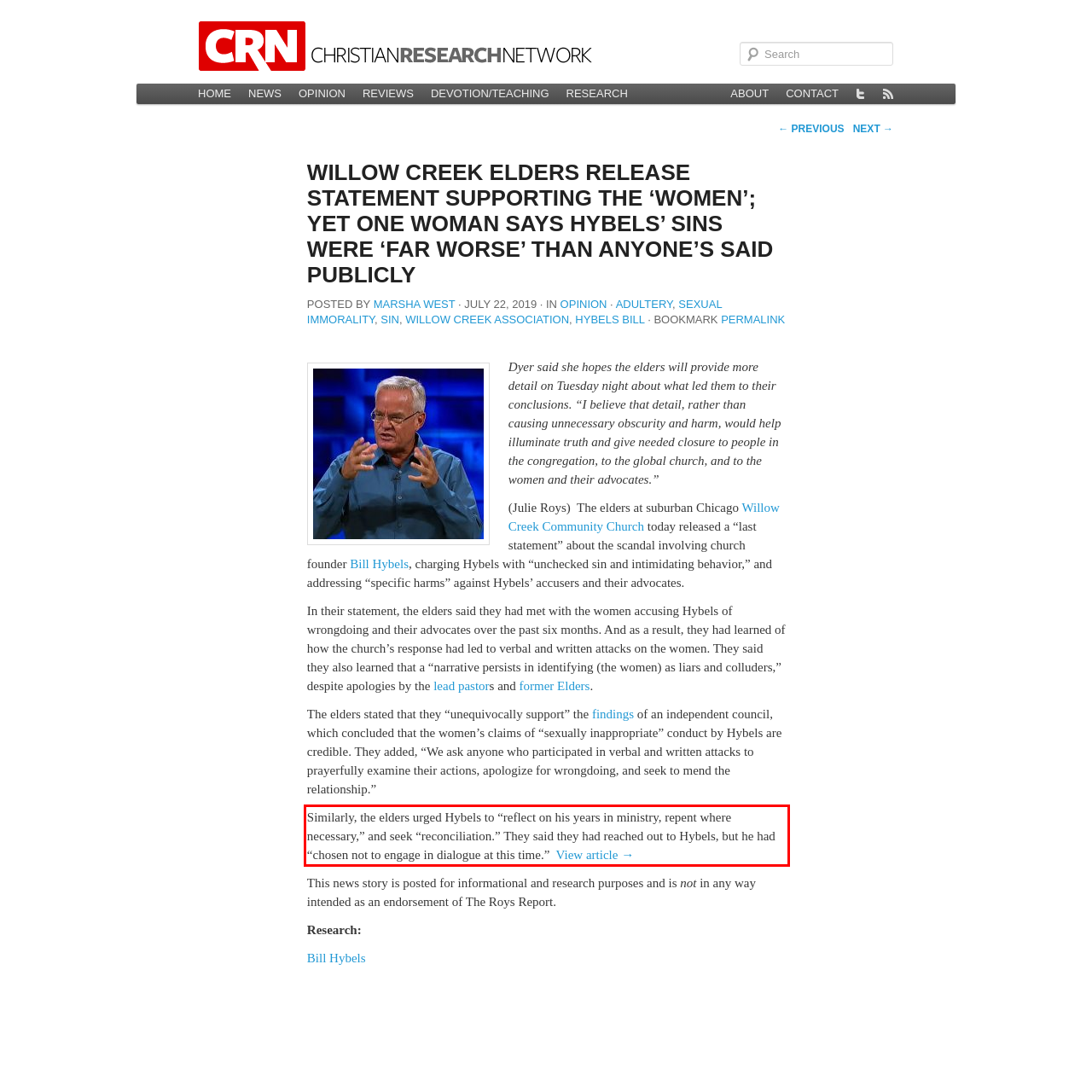Please use OCR to extract the text content from the red bounding box in the provided webpage screenshot.

Similarly, the elders urged Hybels to “reflect on his years in ministry, repent where necessary,” and seek “reconciliation.” They said they had reached out to Hybels, but he had “chosen not to engage in dialogue at this time.” View article →